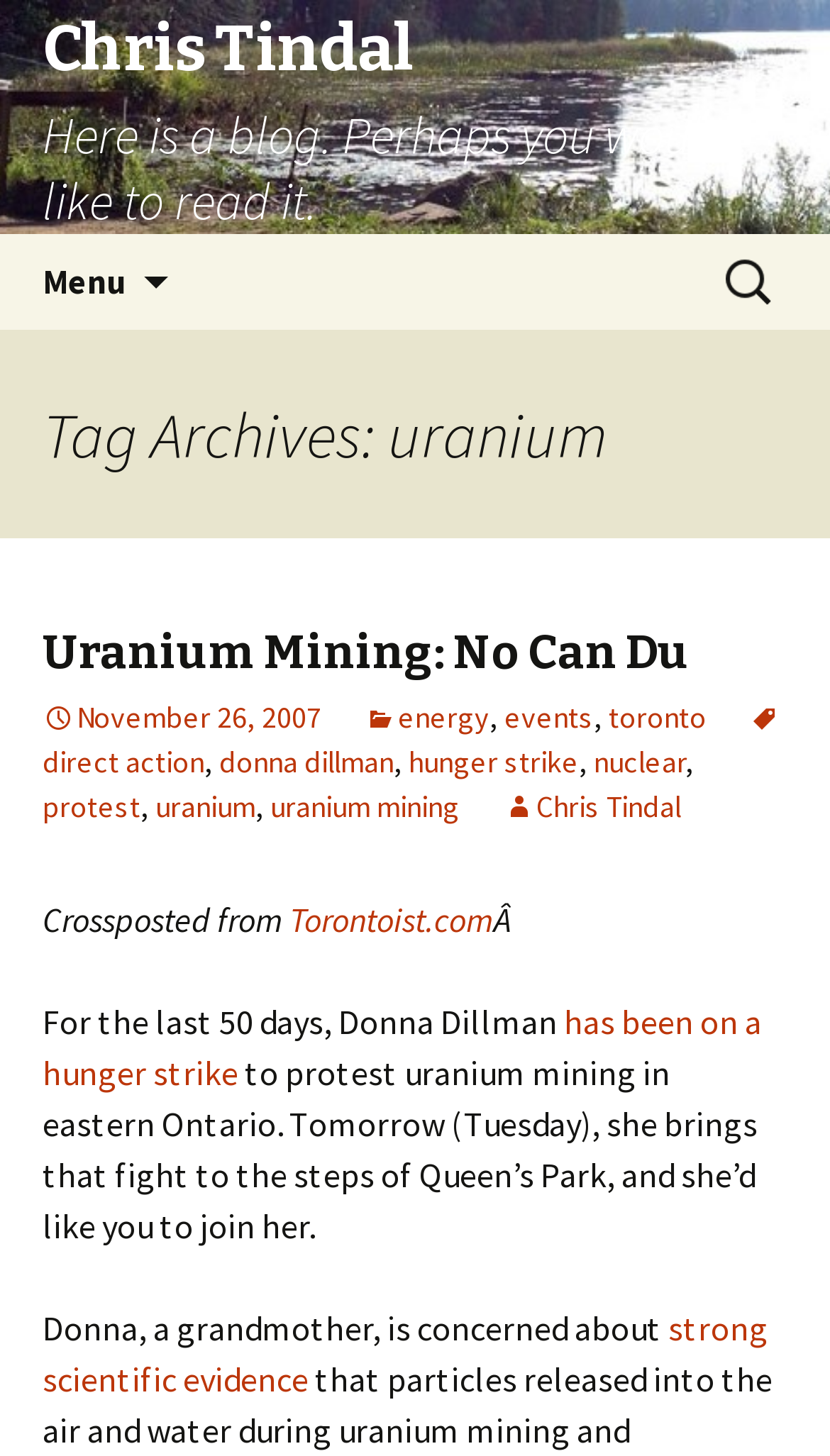Who is the author of the article?
Examine the image and give a concise answer in one word or a short phrase.

Not specified